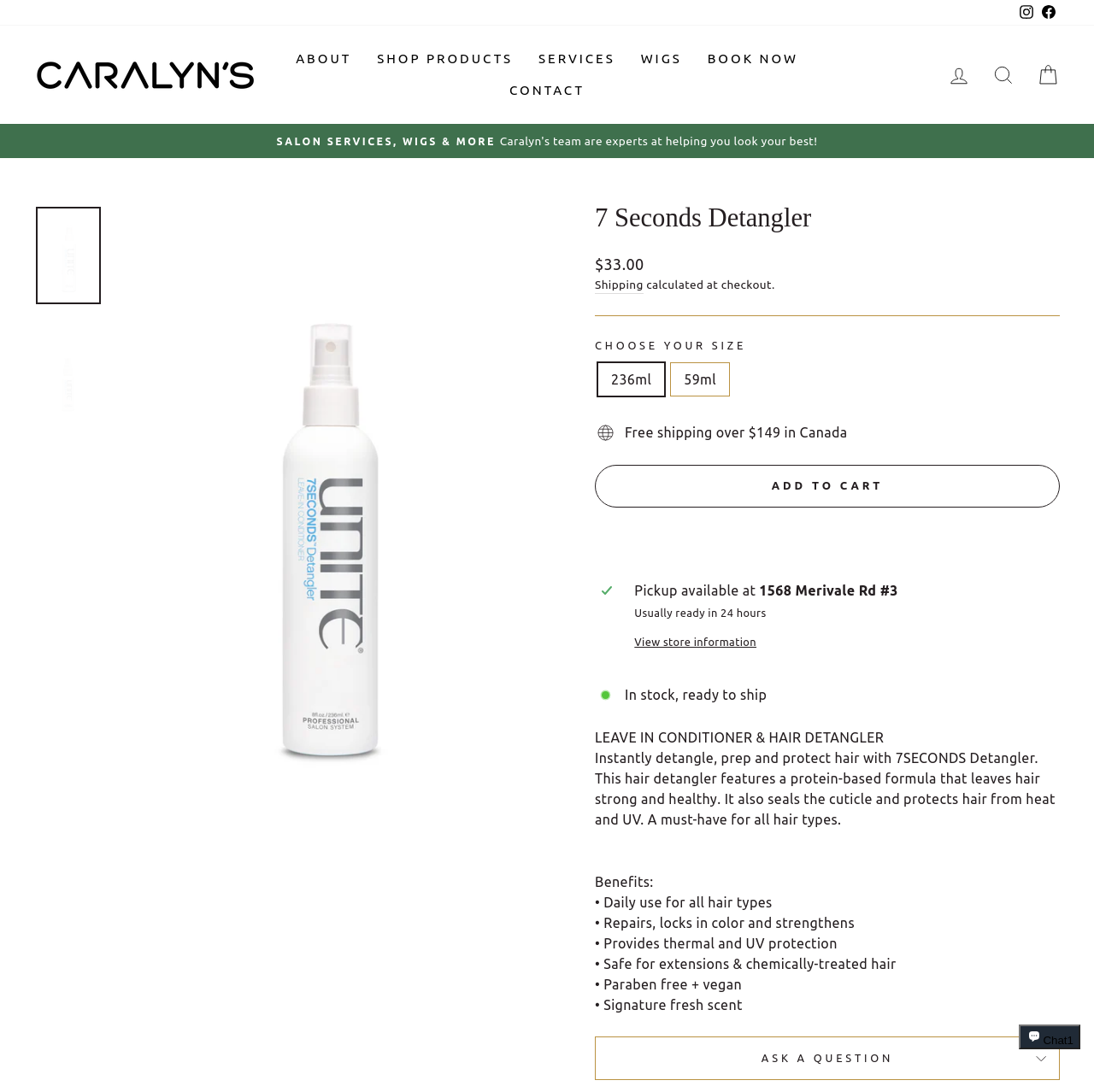Please identify the bounding box coordinates of the element's region that needs to be clicked to fulfill the following instruction: "Contact Richard Oldfield". The bounding box coordinates should consist of four float numbers between 0 and 1, i.e., [left, top, right, bottom].

None